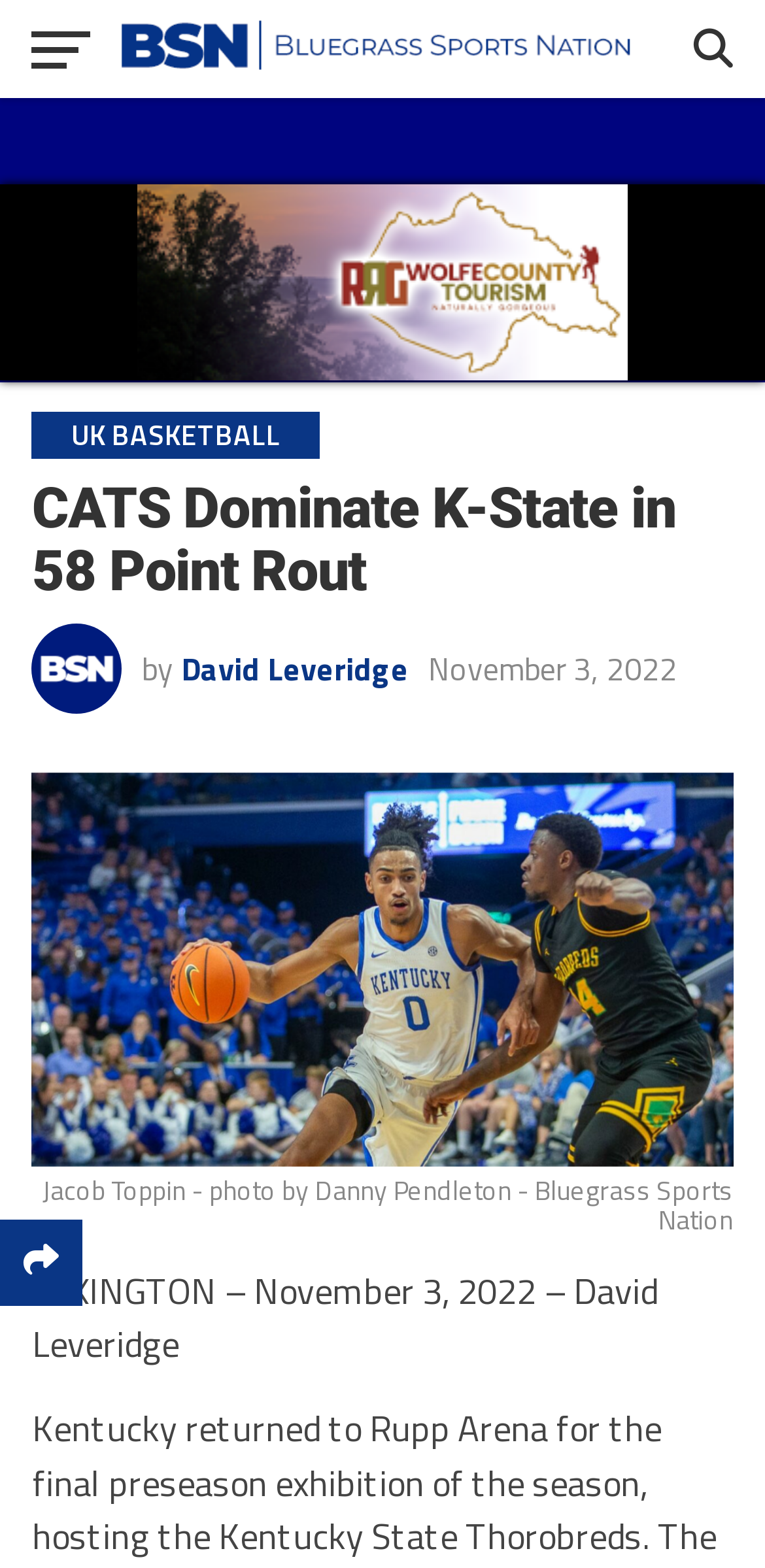Locate the bounding box coordinates of the UI element described by: "David Leveridge". Provide the coordinates as four float numbers between 0 and 1, formatted as [left, top, right, bottom].

[0.236, 0.411, 0.534, 0.441]